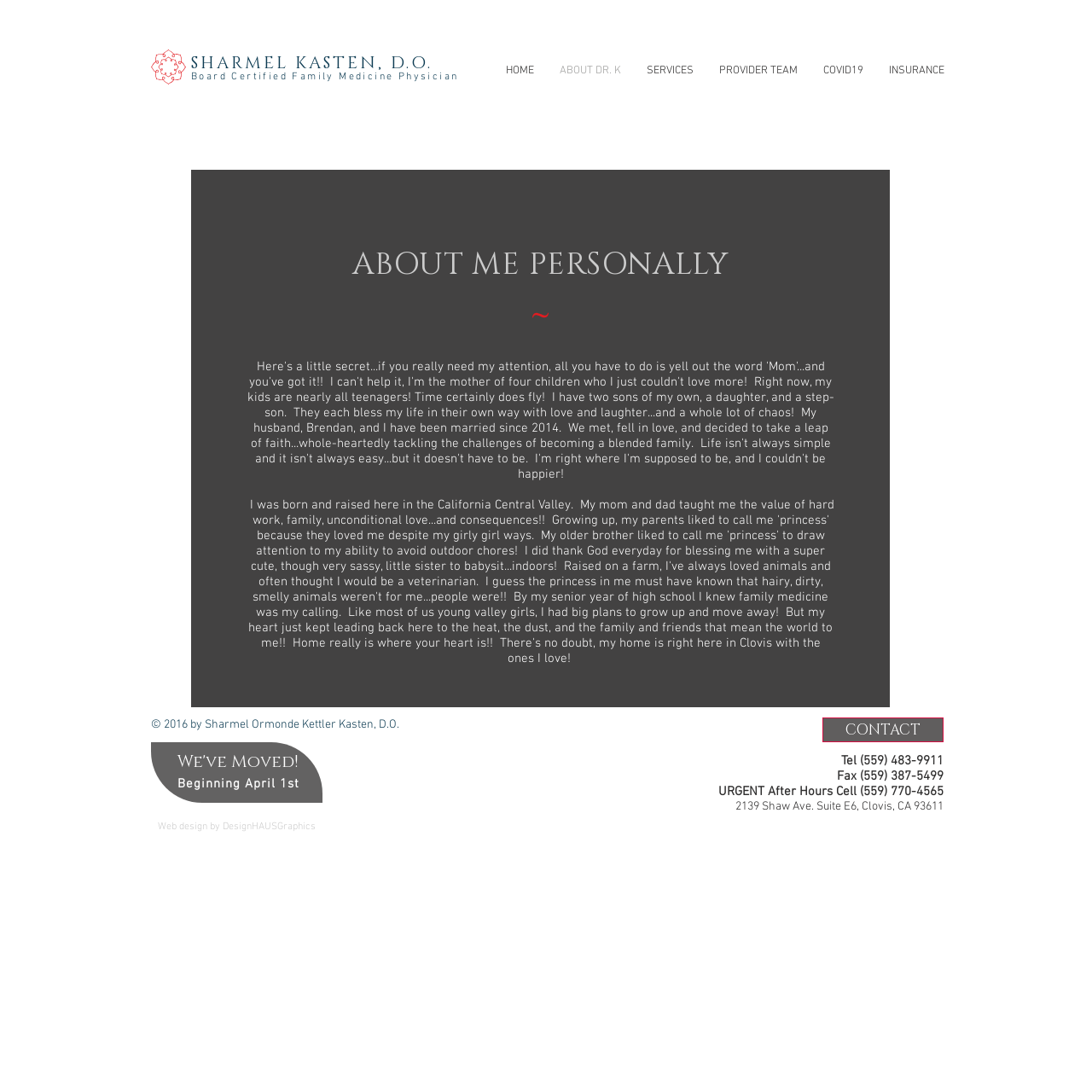Bounding box coordinates are given in the format (top-left x, top-left y, bottom-right x, bottom-right y). All values should be floating point numbers between 0 and 1. Provide the bounding box coordinate for the UI element described as: alt="MAC LOGO"

None